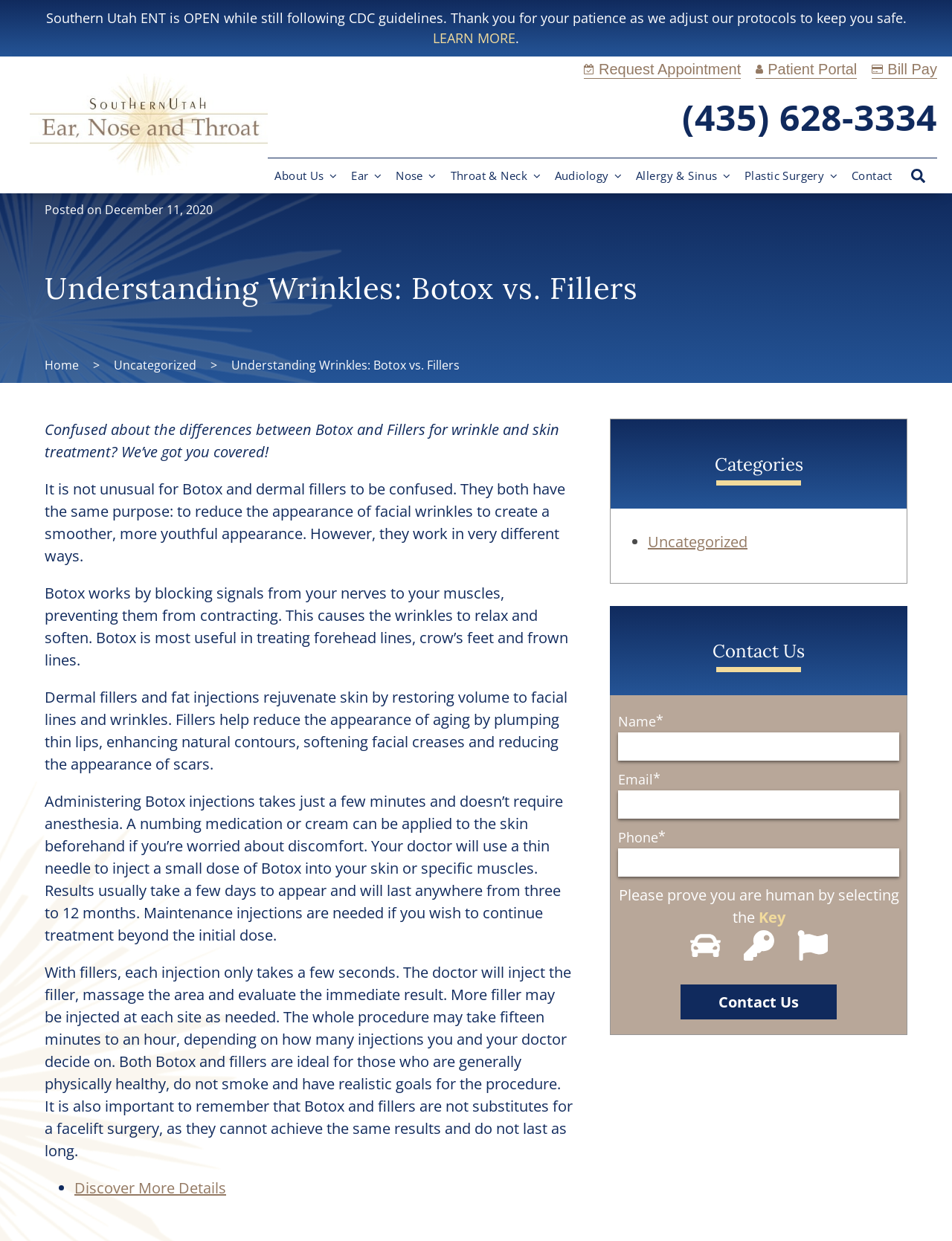What is the phone number of Southern Utah Ear, Nose & Throat?
Please provide a single word or phrase in response based on the screenshot.

(435) 628-3334